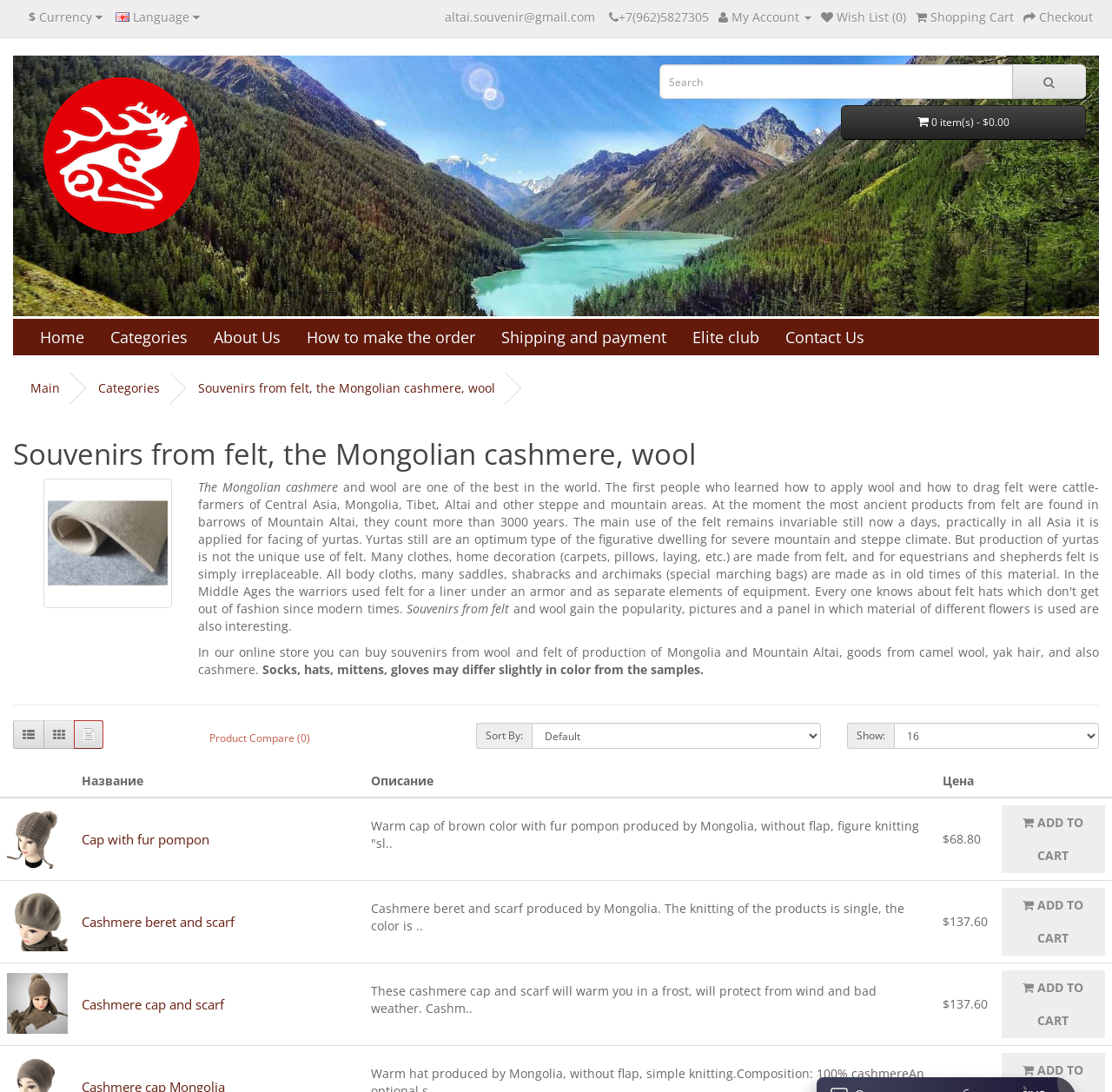Find the bounding box coordinates of the element to click in order to complete this instruction: "Search for products". The bounding box coordinates must be four float numbers between 0 and 1, denoted as [left, top, right, bottom].

[0.593, 0.059, 0.911, 0.091]